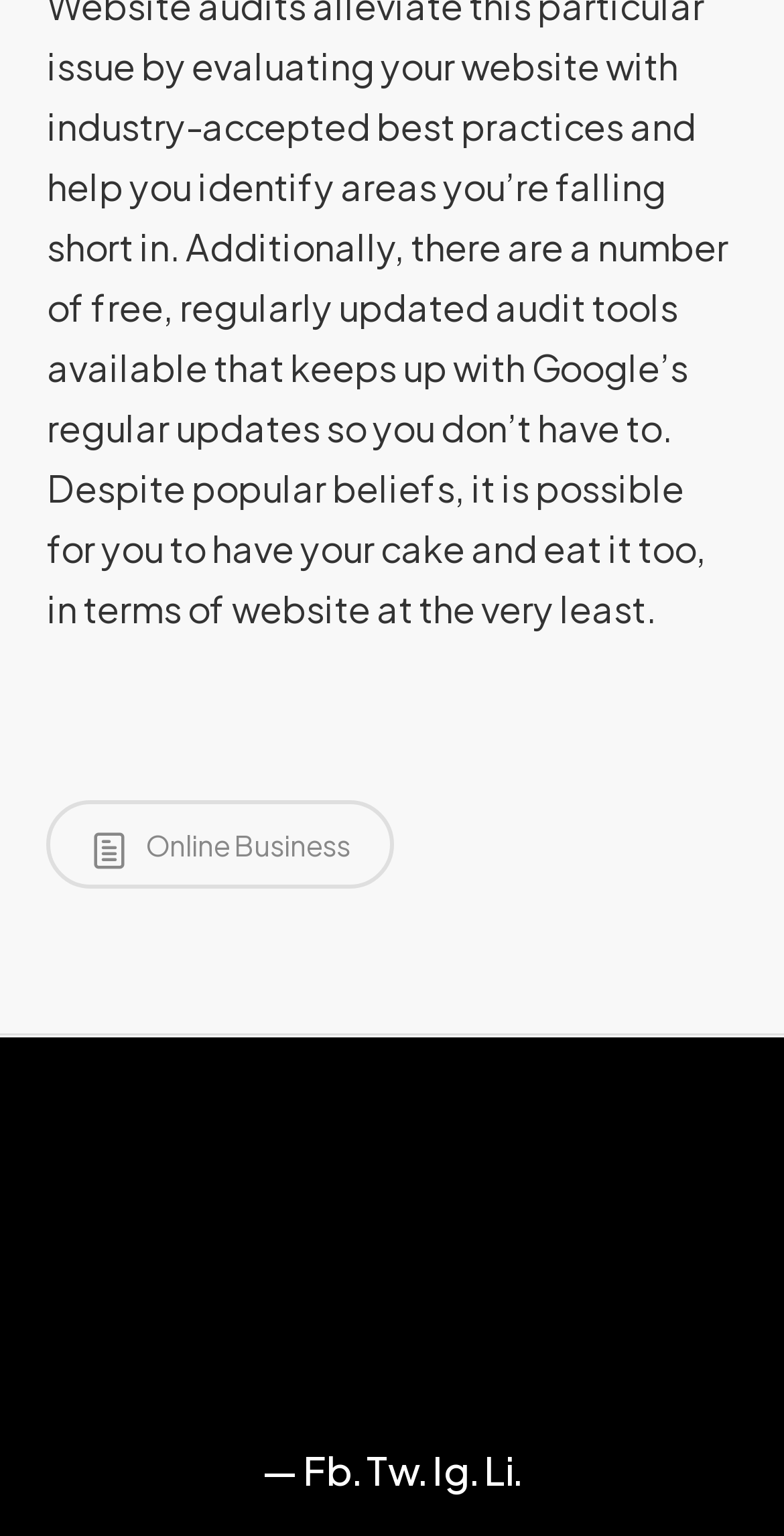Answer the question using only one word or a concise phrase: What is the phrase after 'FOLLOW US'?

— Fb. Tw. Ig. Li.